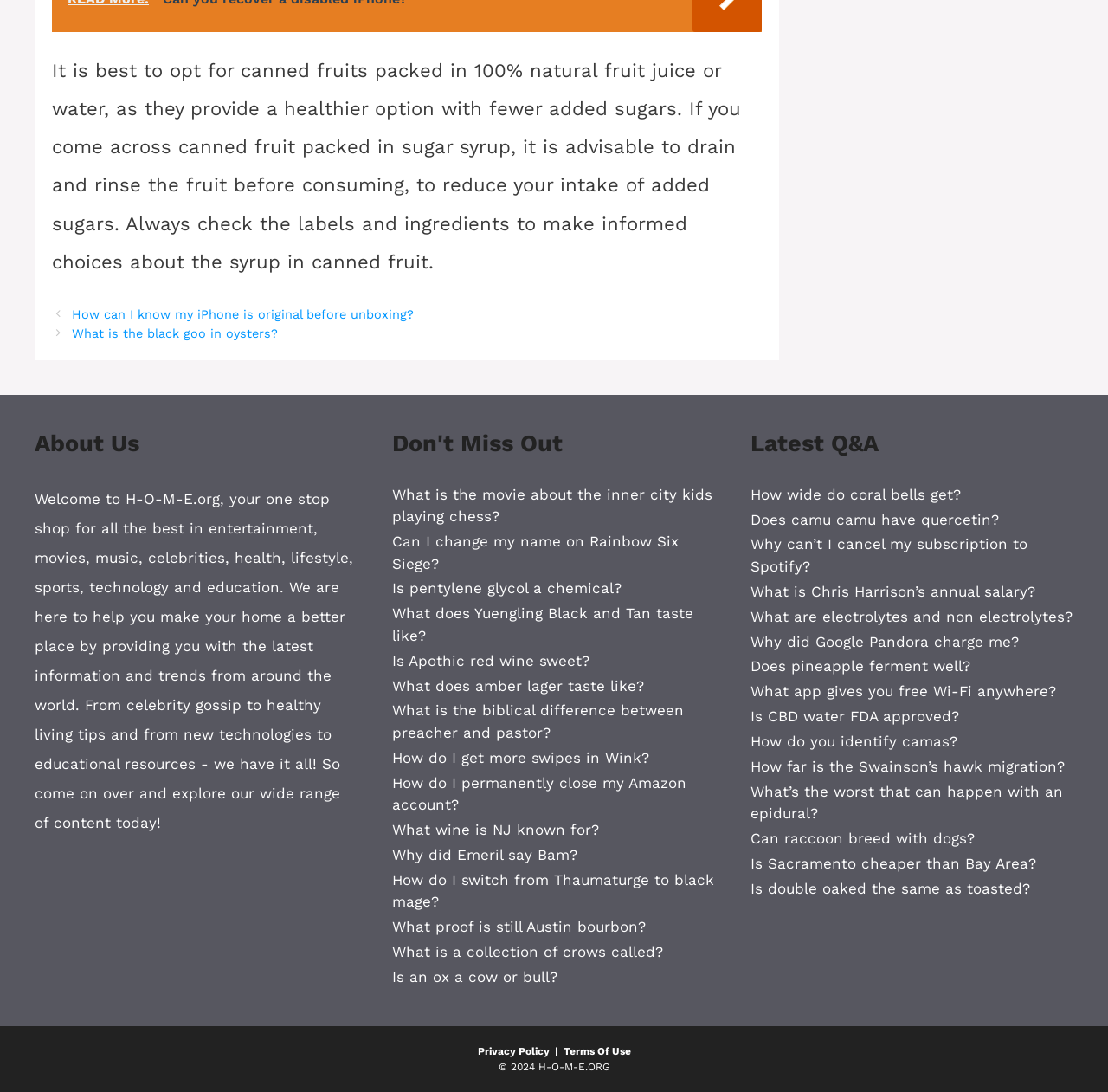Show the bounding box coordinates for the element that needs to be clicked to execute the following instruction: "Click on 'What is the movie about the inner city kids playing chess?'". Provide the coordinates in the form of four float numbers between 0 and 1, i.e., [left, top, right, bottom].

[0.354, 0.445, 0.643, 0.481]